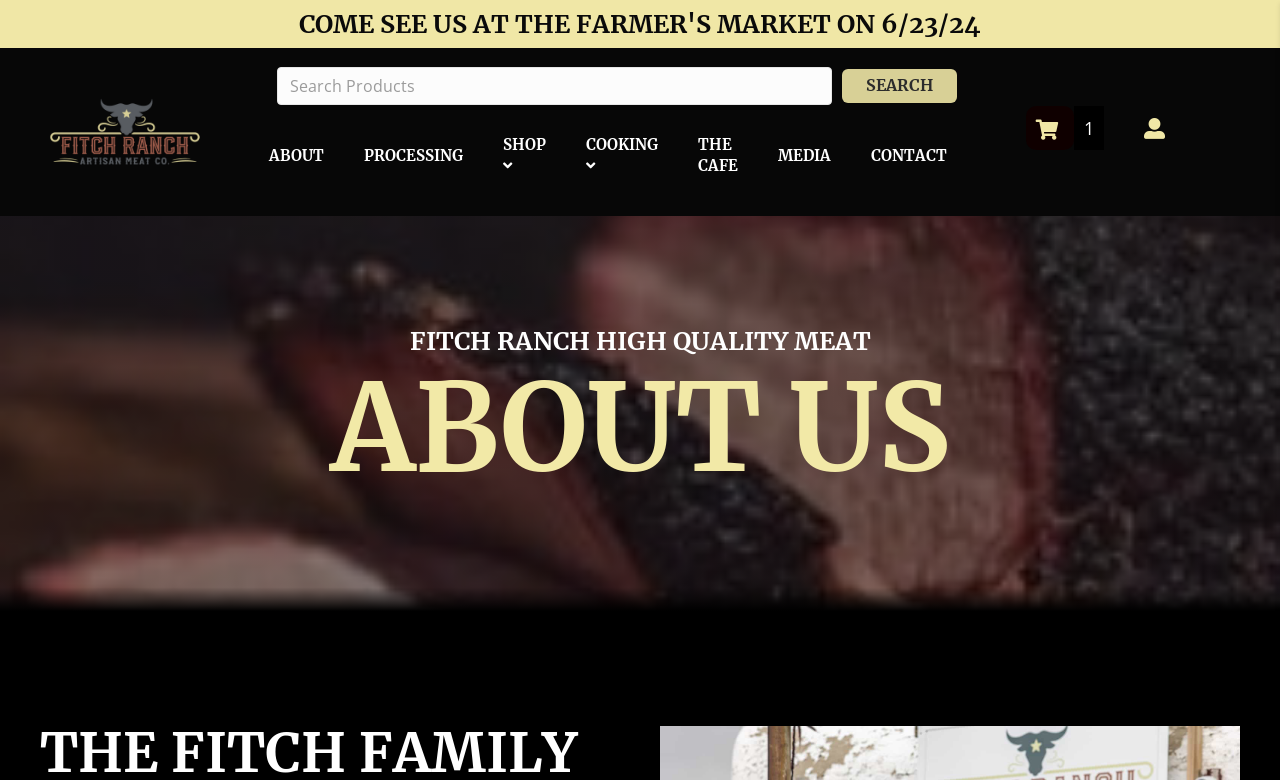Extract the bounding box coordinates for the UI element described as: "aria-label="Search input" name="s" placeholder="Search Products"".

[0.217, 0.086, 0.65, 0.135]